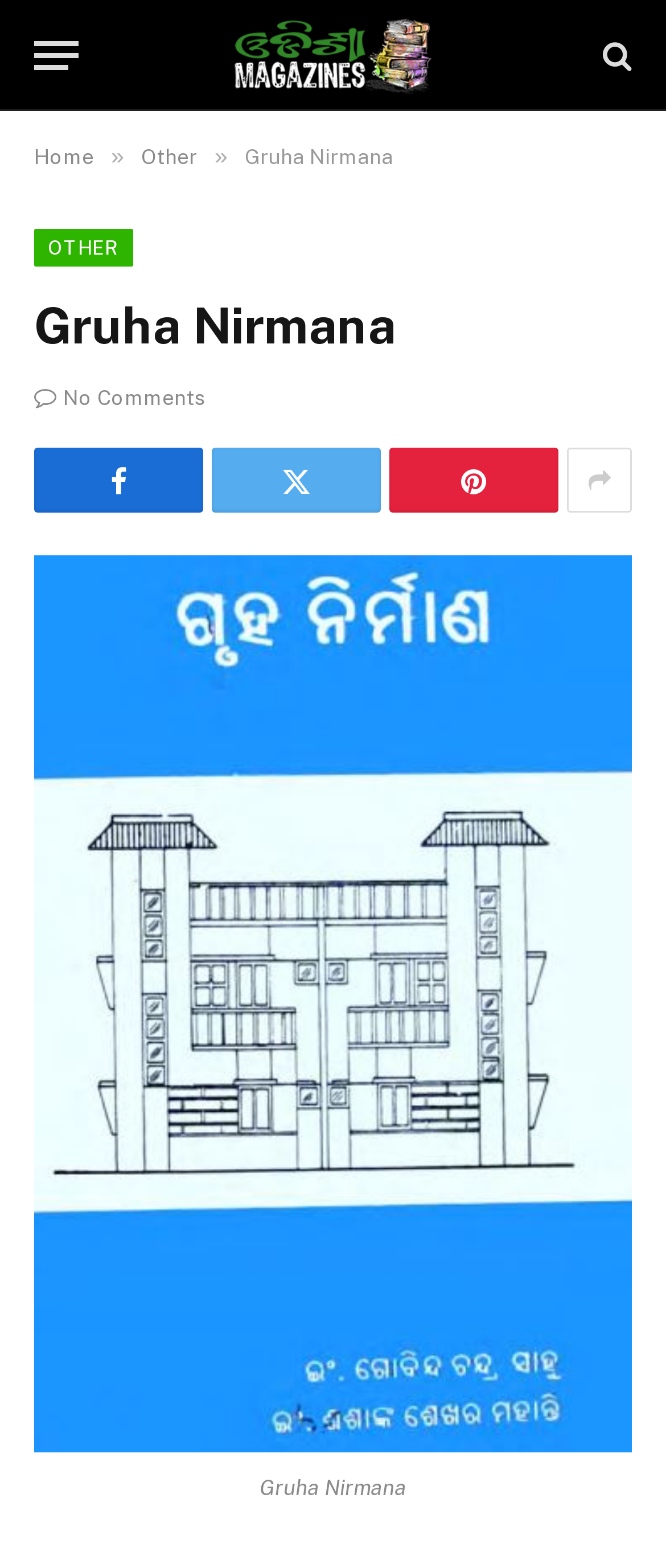Highlight the bounding box coordinates of the region I should click on to meet the following instruction: "Go to Home page".

[0.051, 0.093, 0.141, 0.108]